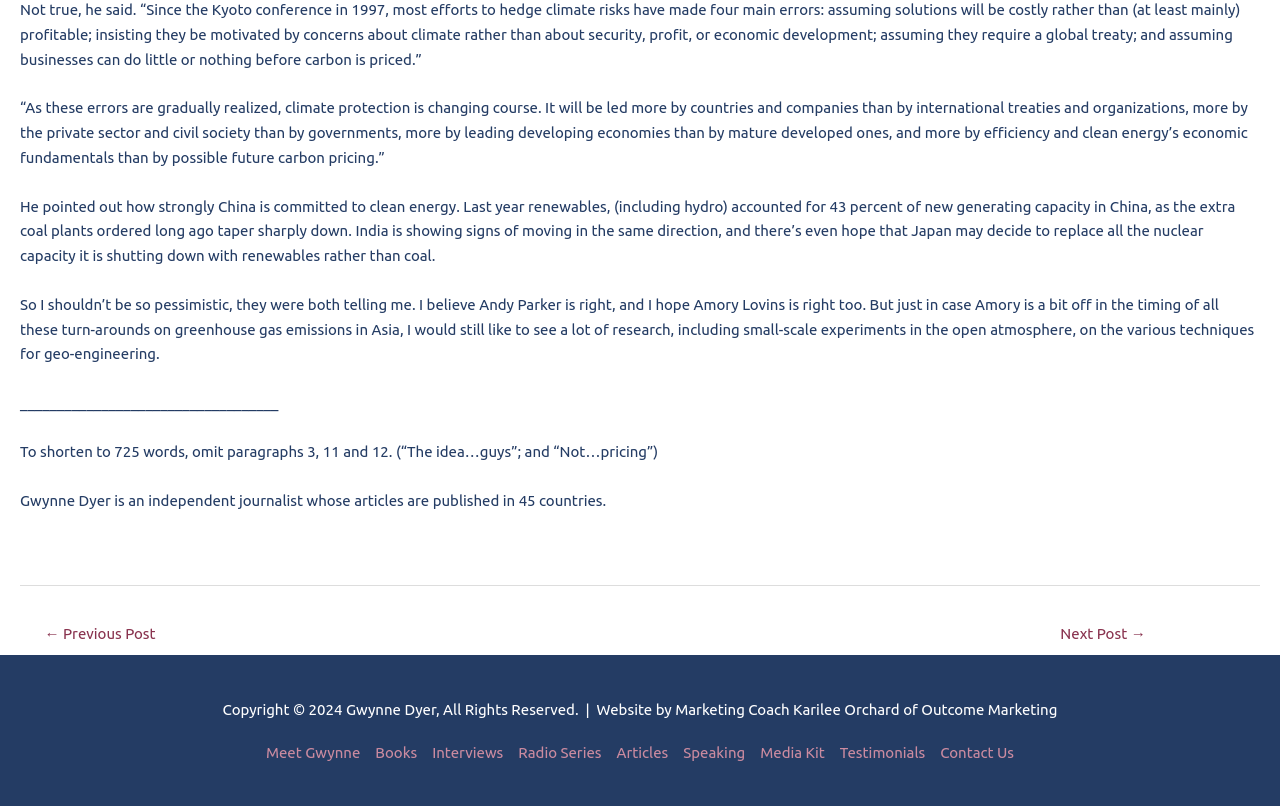Find the bounding box coordinates of the element you need to click on to perform this action: 'meet Gwynne'. The coordinates should be represented by four float values between 0 and 1, in the format [left, top, right, bottom].

[0.208, 0.922, 0.287, 0.944]